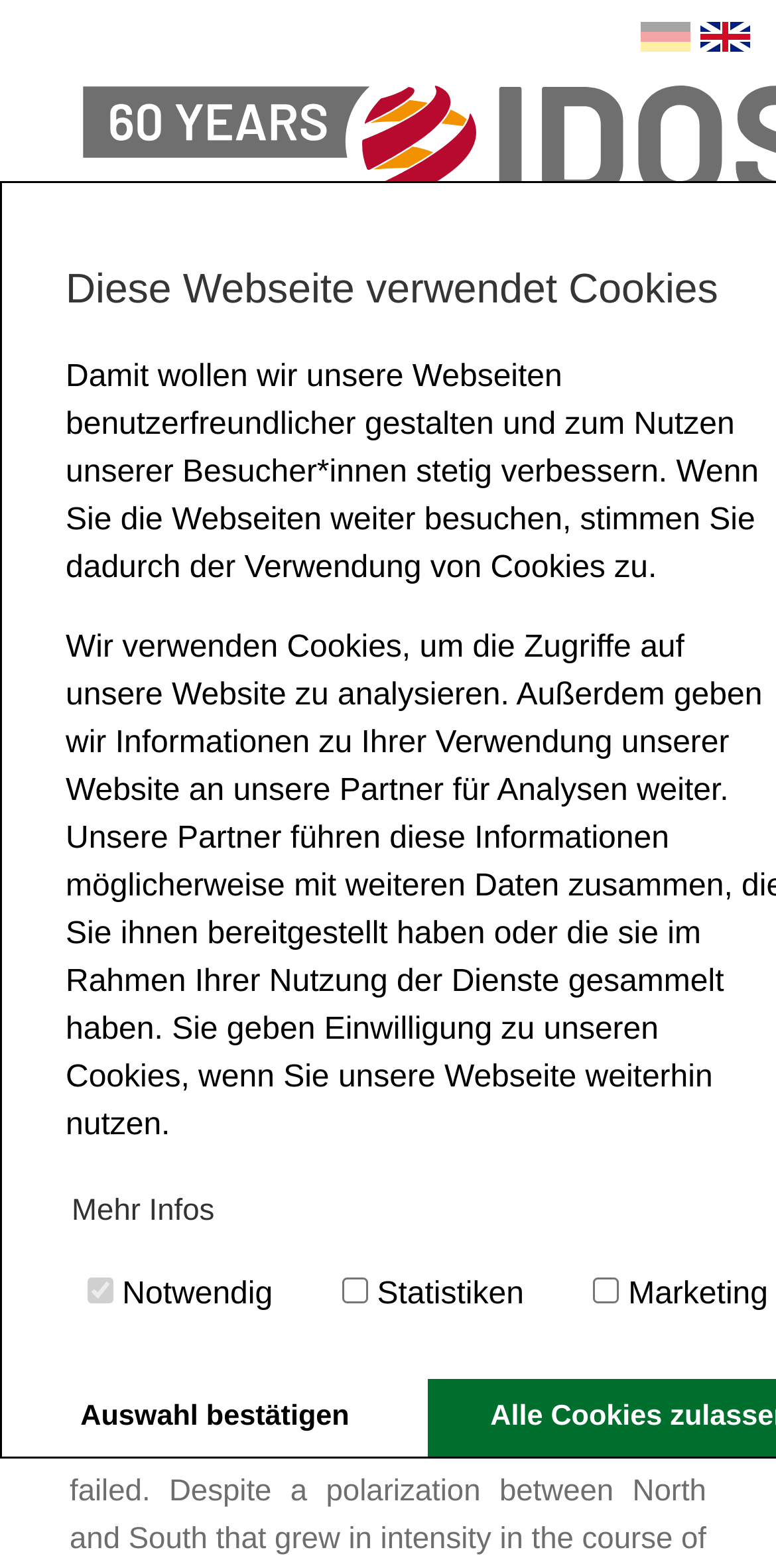Please use the details from the image to answer the following question comprehensively:
What is the name of the institute that published the Briefing Paper?

I determined this by looking at the text at the bottom of the webpage, which states 'Bonn: German Development Institute / Deutsches Institut für Entwicklungspolitik (DIE)'. This suggests that the institute that published the Briefing Paper is the German Development Institute, also known as the Deutsches Institut für Entwicklungspolitik (DIE).